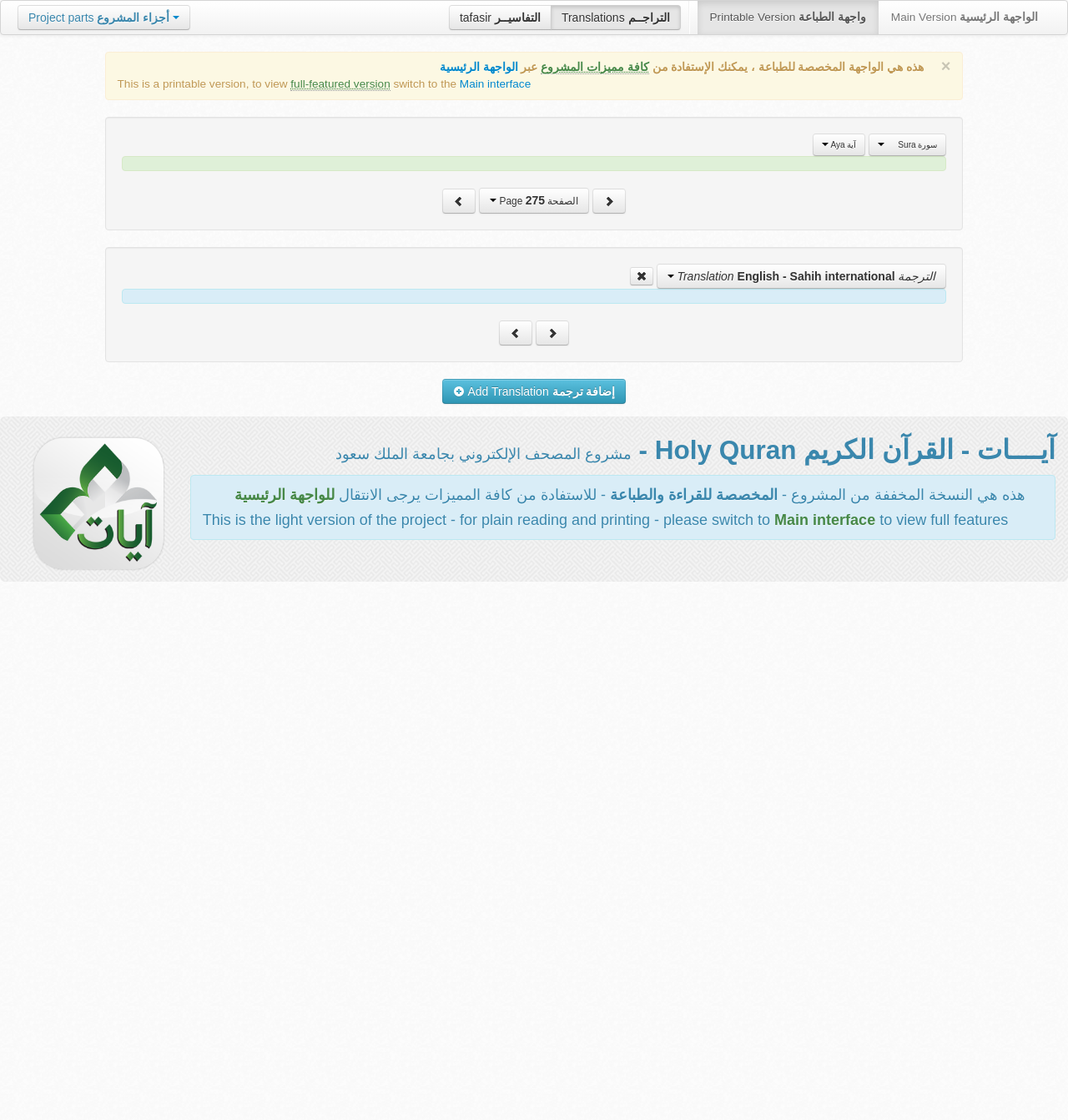Please answer the following question using a single word or phrase: 
What is the purpose of this webpage?

Translation of Quran meanings